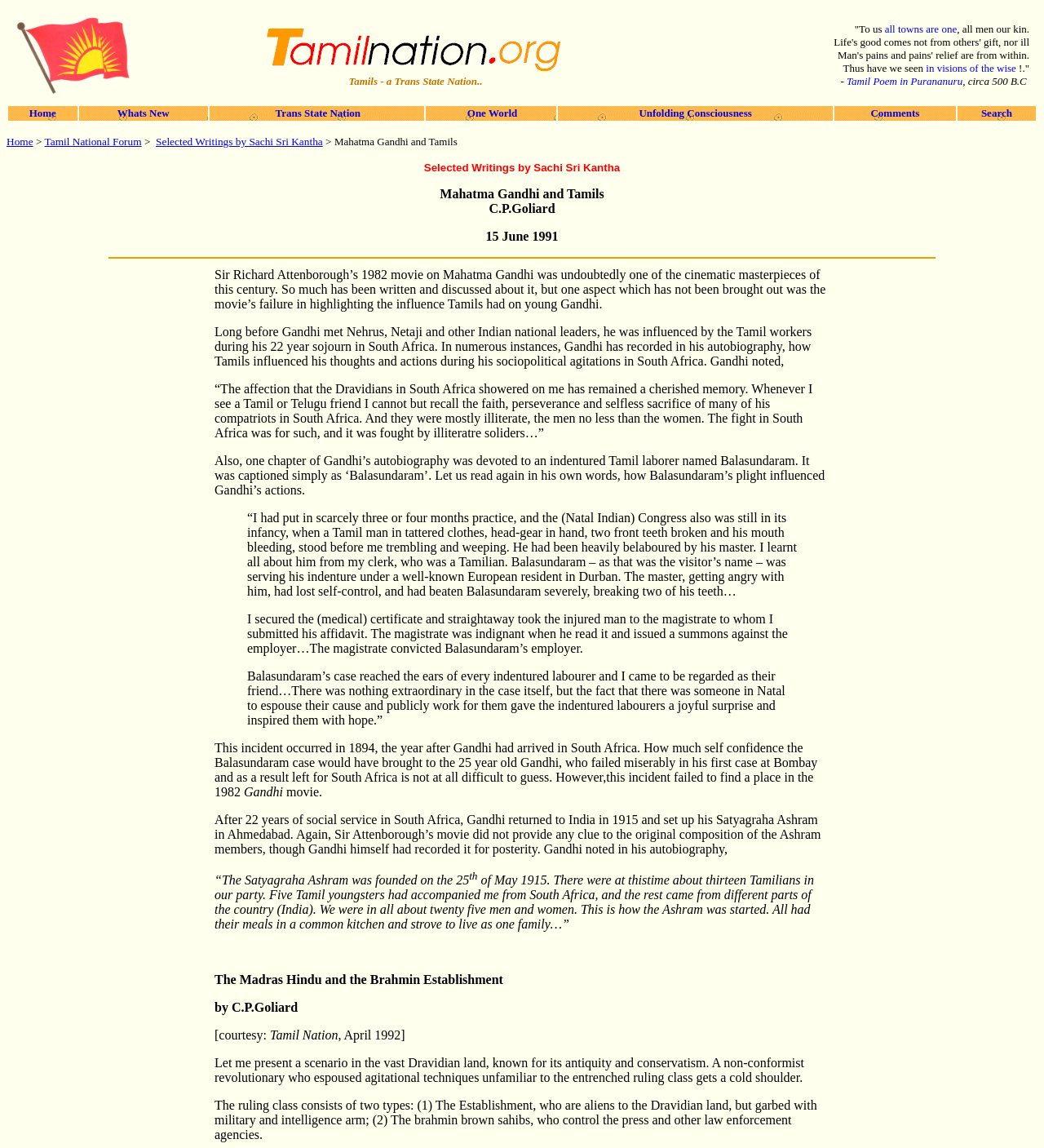Can you find the bounding box coordinates for the element that needs to be clicked to execute this instruction: "Visit the 'Trans State Nation' page"? The coordinates should be given as four float numbers between 0 and 1, i.e., [left, top, right, bottom].

[0.261, 0.093, 0.345, 0.104]